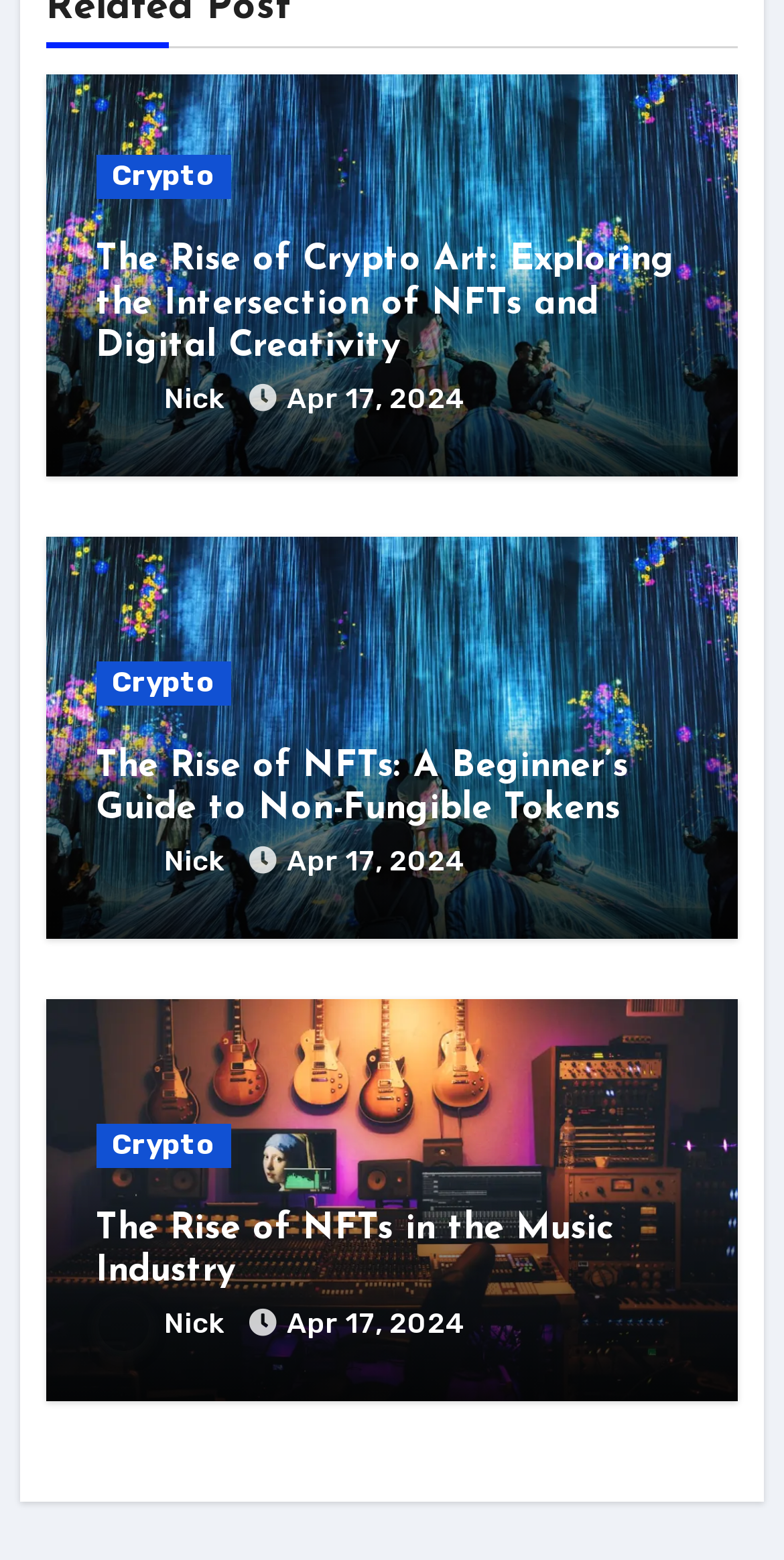Determine the bounding box coordinates of the clickable element to achieve the following action: 'Read the article about the Rise of NFTs'. Provide the coordinates as four float values between 0 and 1, formatted as [left, top, right, bottom].

[0.122, 0.478, 0.878, 0.533]